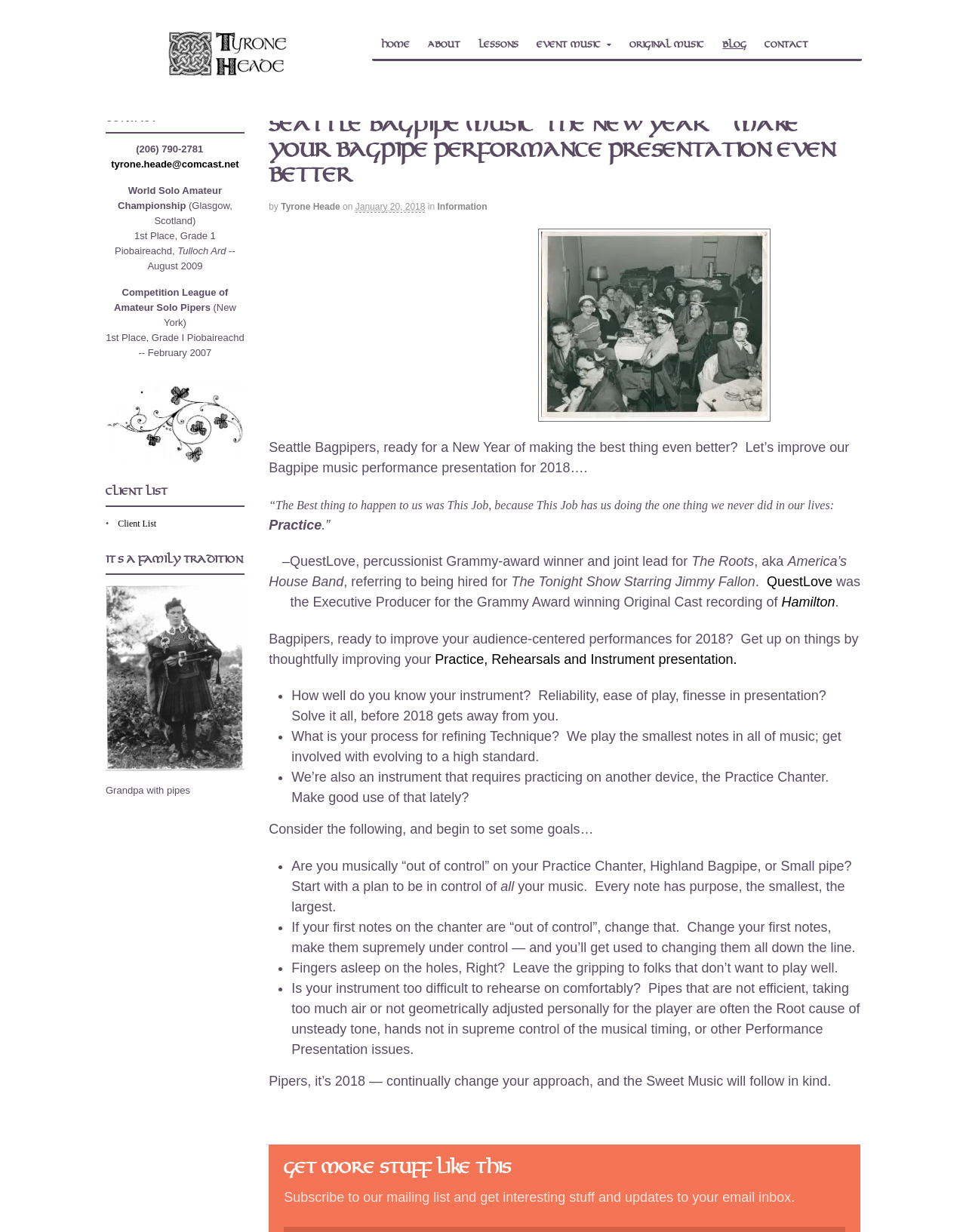Locate the coordinates of the bounding box for the clickable region that fulfills this instruction: "Learn about improving 'Practice, Rehearsals and Instrument presentation'".

[0.45, 0.529, 0.763, 0.541]